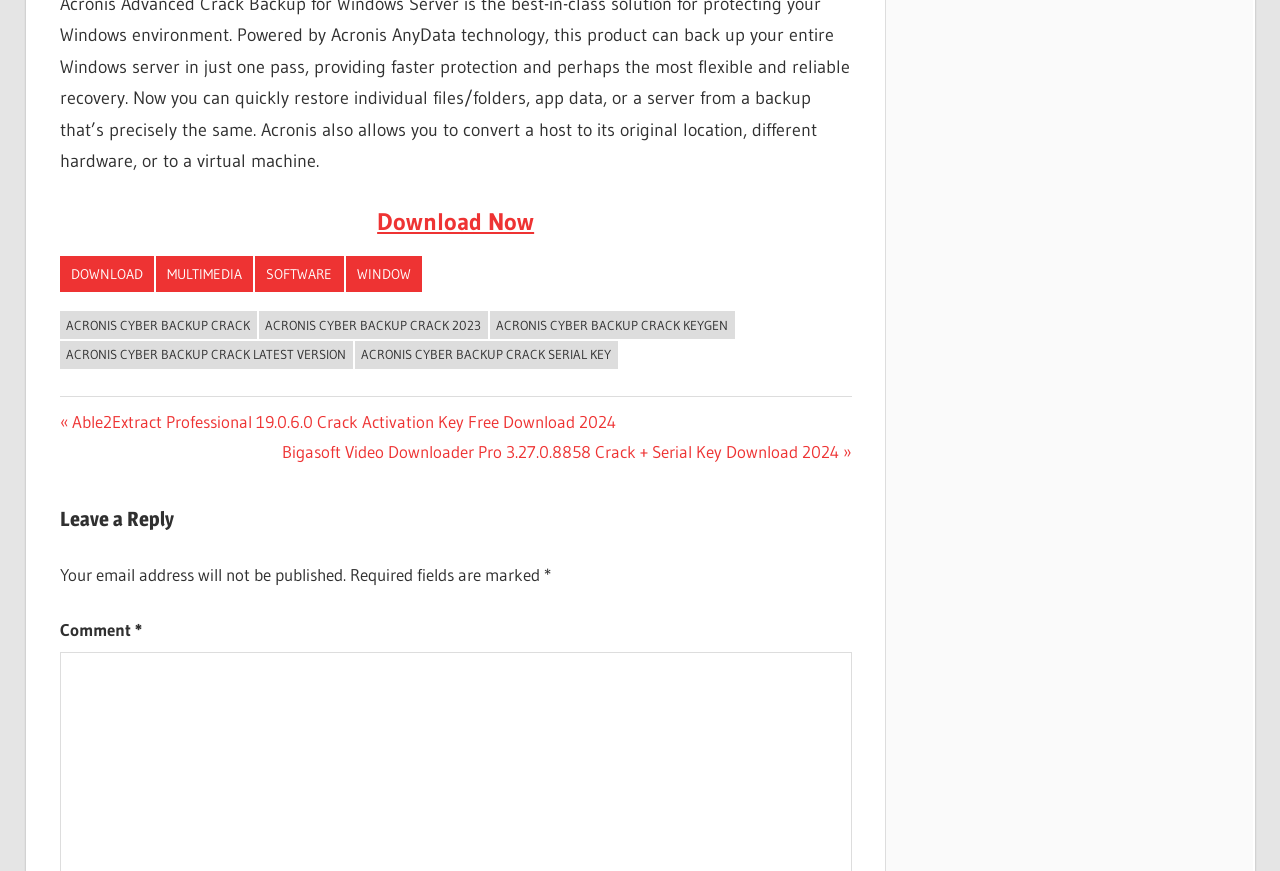What is the purpose of the section at the bottom?
Refer to the image and provide a thorough answer to the question.

The section at the bottom of the webpage, marked by the 'Leave a Reply' heading, appears to be a comment section where users can leave their thoughts or feedback on the content of the webpage.